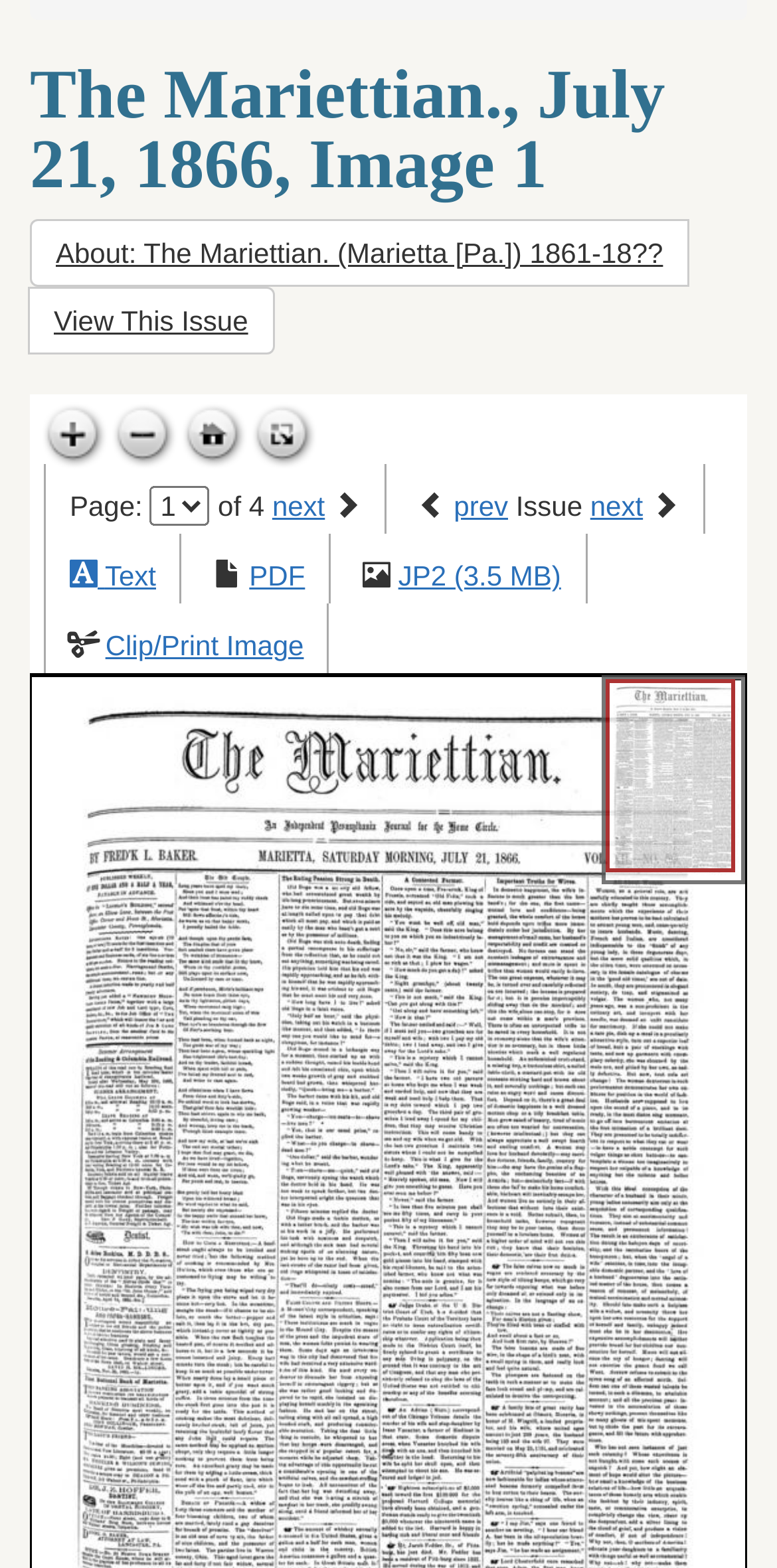Given the description View This Issue, predict the bounding box coordinates of the UI element. Ensure the coordinates are in the format (top-left x, top-left y, bottom-right x, bottom-right y) and all values are between 0 and 1.

[0.036, 0.183, 0.353, 0.226]